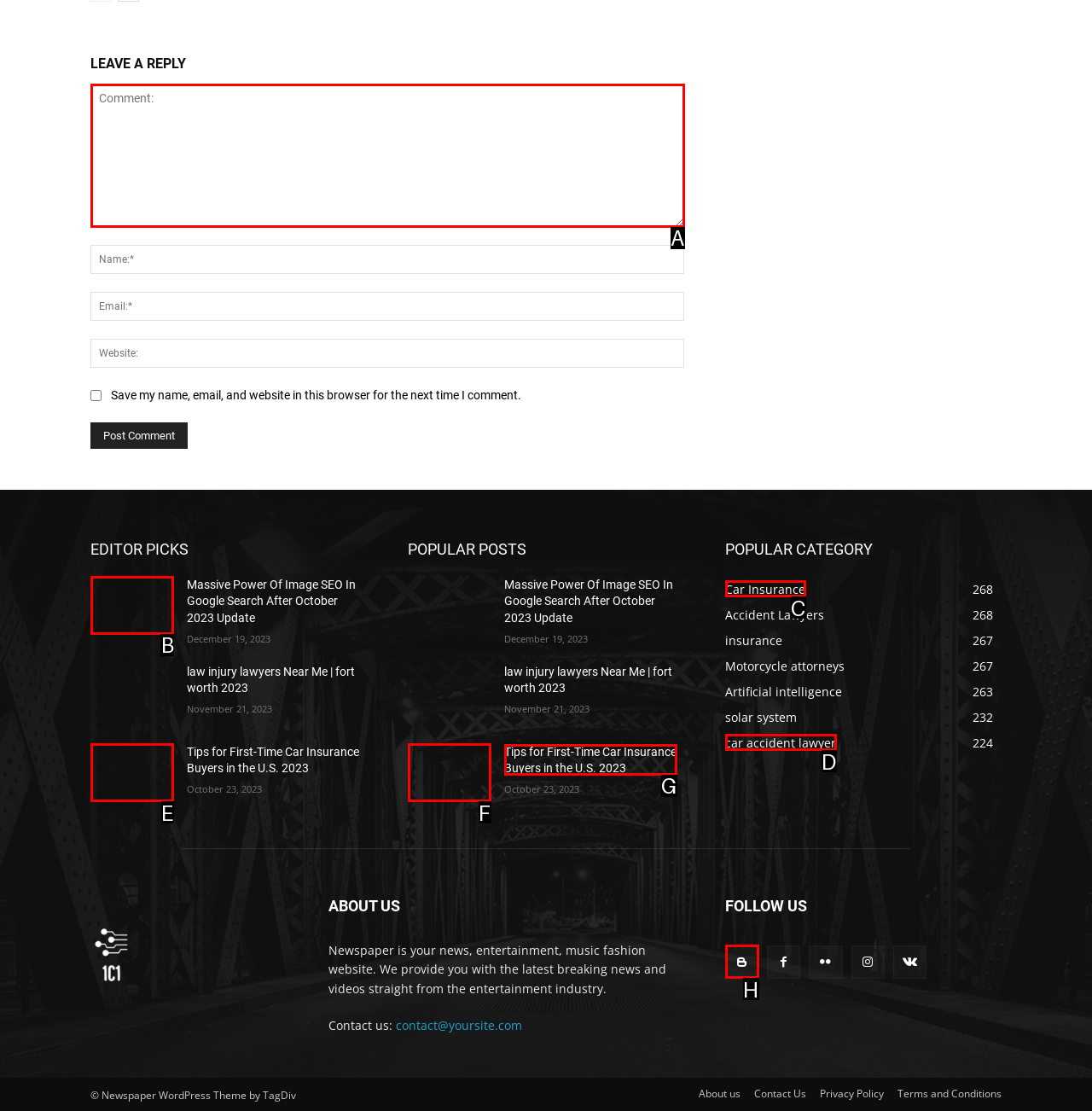Look at the highlighted elements in the screenshot and tell me which letter corresponds to the task: read more about Massive Power Of Image SEO In Google Search After October 2023 Update.

B